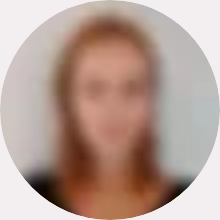Please use the details from the image to answer the following question comprehensively:
What is the woman's profession?

The caption associates the image with Gudrun Widmann, who is identified as a clinical psychologist and couple therapist, indicating her profession.